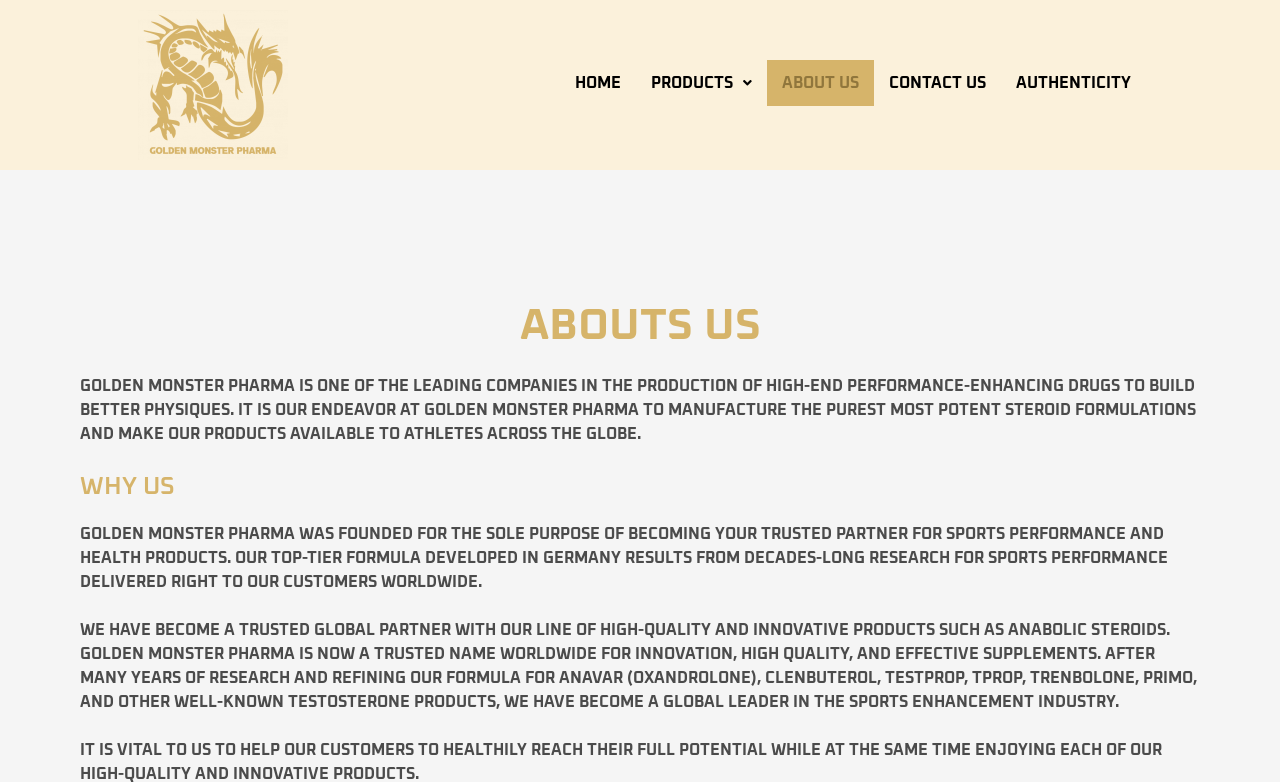What is the company's main focus?
Respond to the question with a well-detailed and thorough answer.

Based on the webpage content, Golden Monster Pharma is a company that focuses on producing high-end performance-enhancing drugs to build better physiques. The company's products are available to athletes across the globe, and they have become a trusted global partner with their line of high-quality and innovative products.